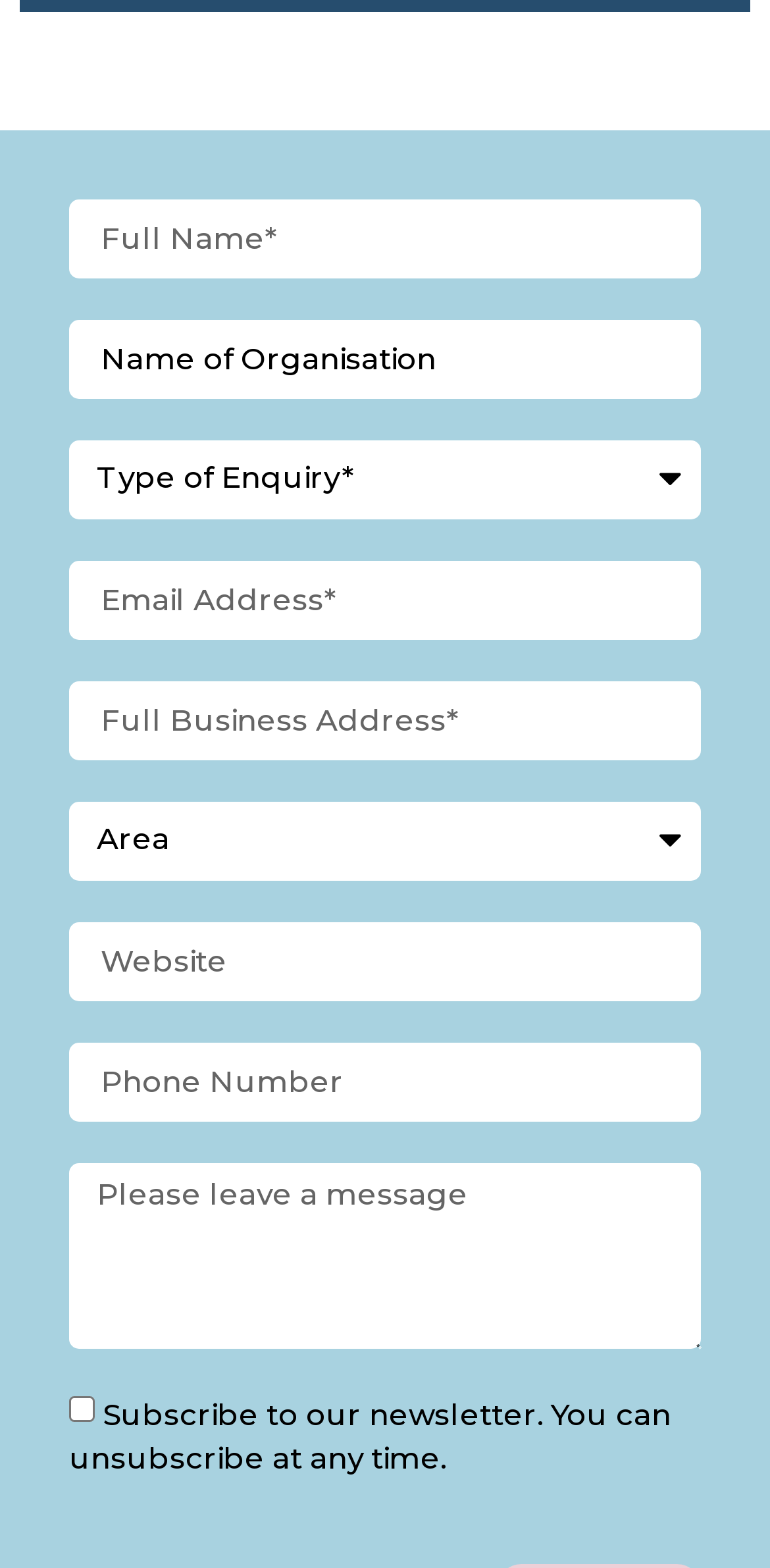Identify the bounding box for the UI element that is described as follows: "parent_node: Email name="form_fields[email]" placeholder="Email Address*"".

[0.09, 0.357, 0.91, 0.408]